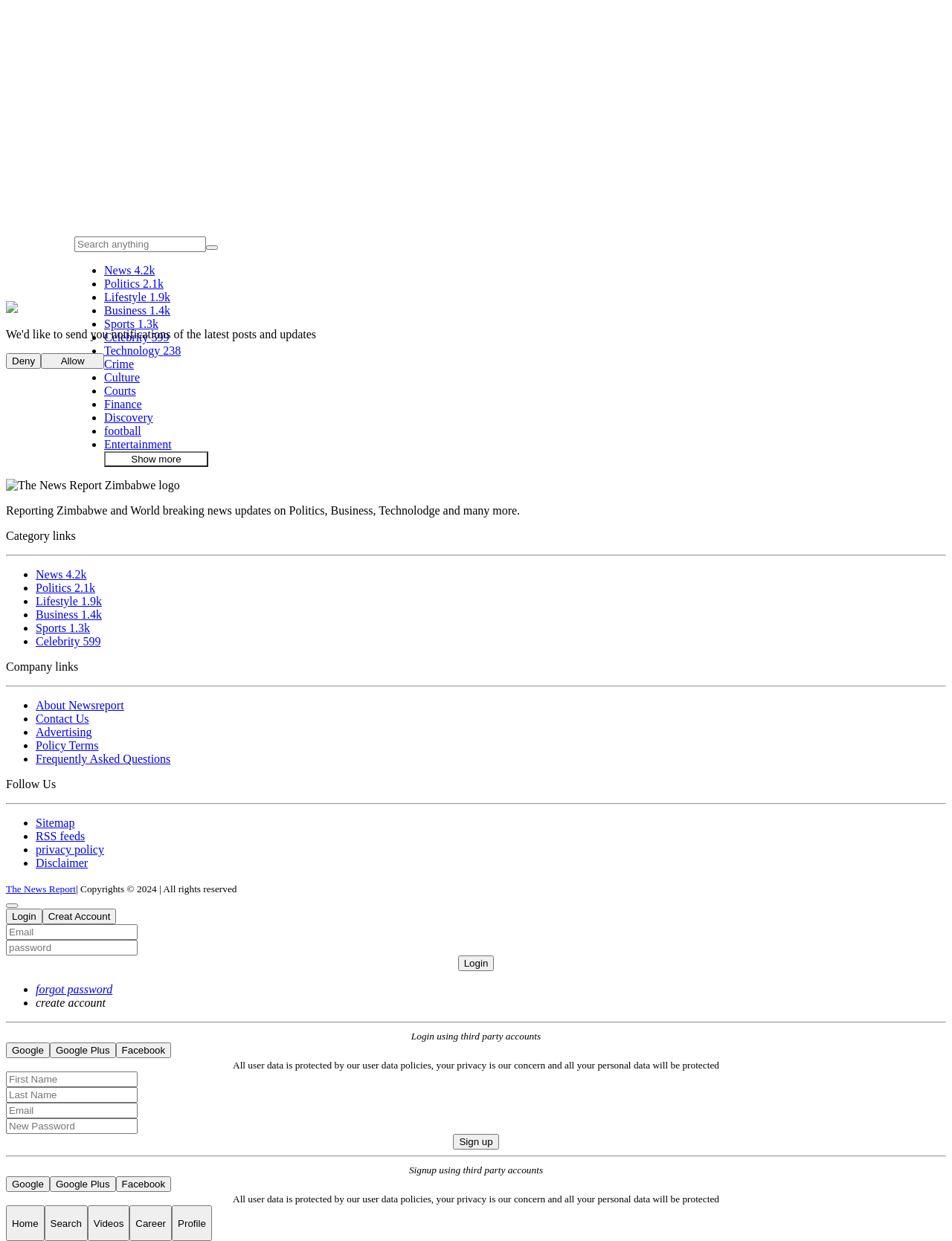Locate the bounding box coordinates of the area to click to fulfill this instruction: "Show more categories". The bounding box should be presented as four float numbers between 0 and 1, in the order [left, top, right, bottom].

[0.109, 0.364, 0.219, 0.377]